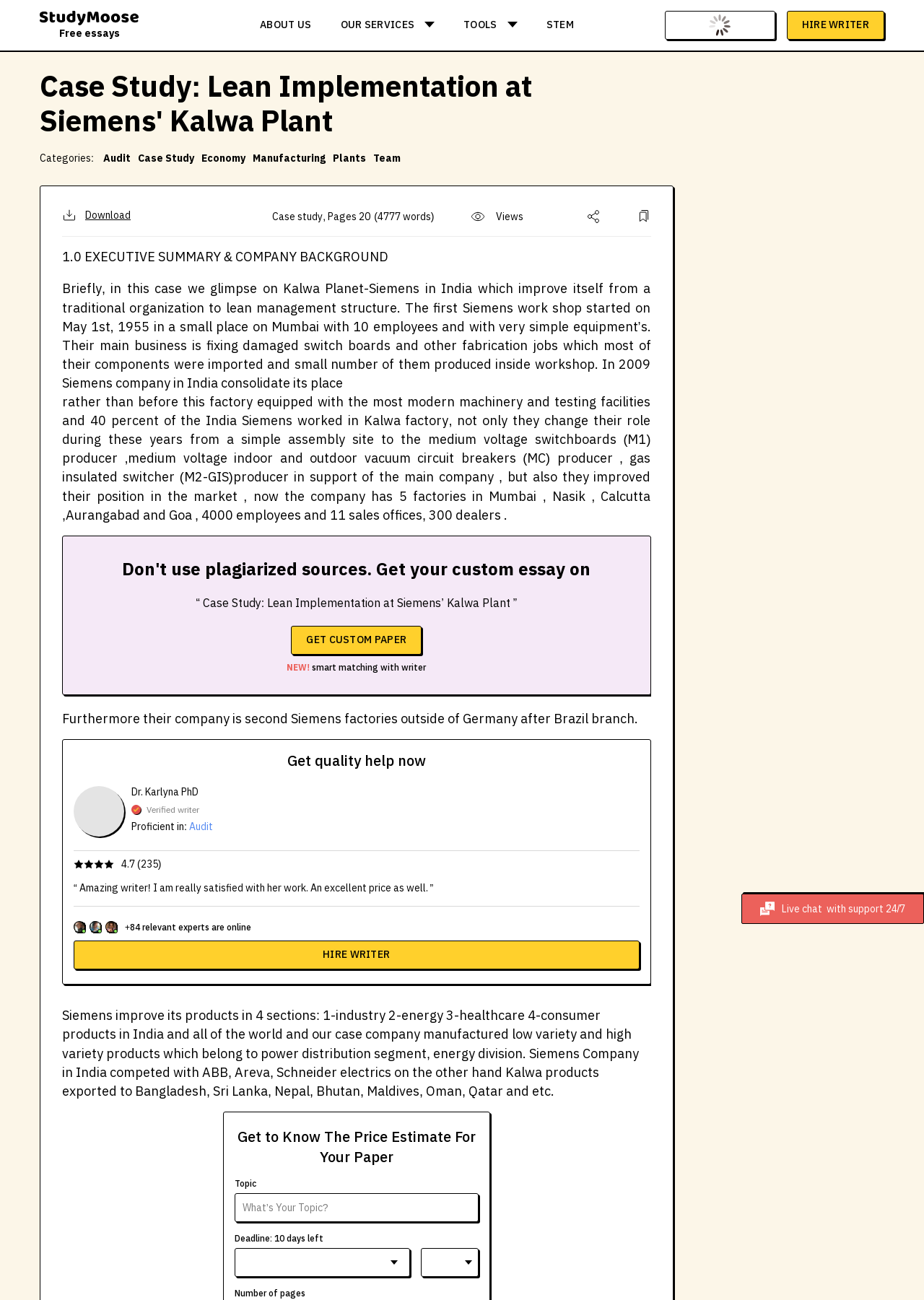Determine the bounding box coordinates of the section to be clicked to follow the instruction: "Click on 'ABOUT US'". The coordinates should be given as four float numbers between 0 and 1, formatted as [left, top, right, bottom].

[0.266, 0.0, 0.353, 0.039]